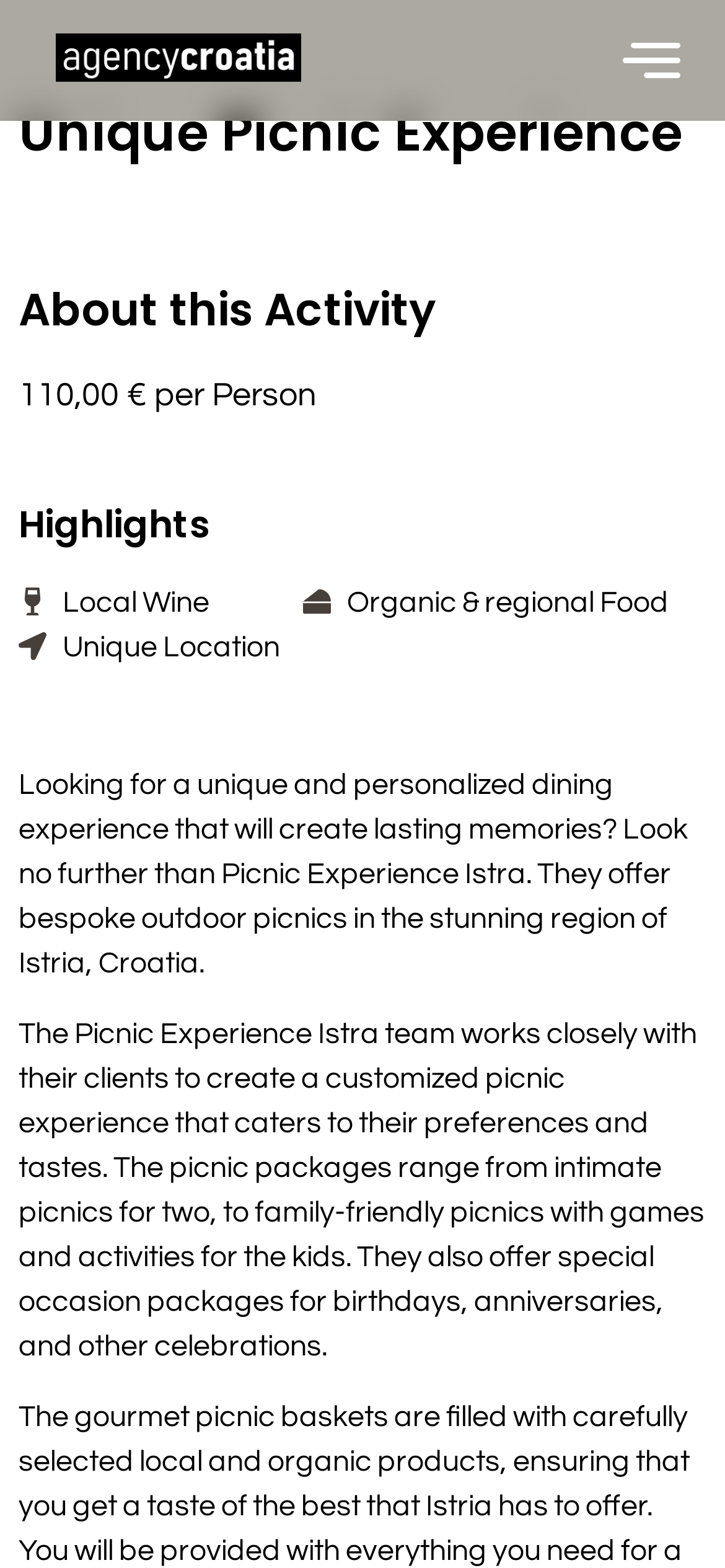Use the information in the screenshot to answer the question comprehensively: What is the price per person for this picnic experience?

I found the answer by looking at the static text element that says '110,00 € per Person' which is located below the 'About this Activity' heading.